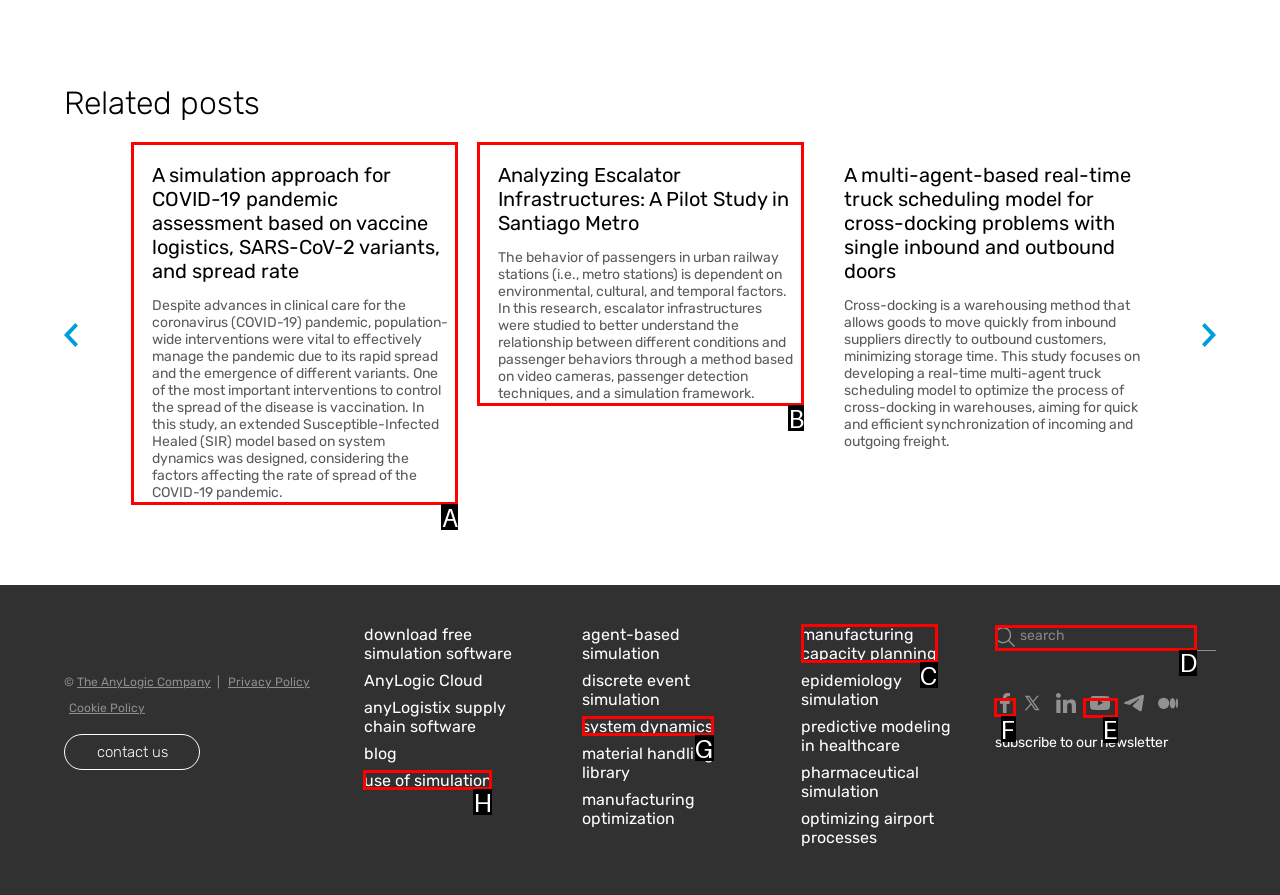Based on the choices marked in the screenshot, which letter represents the correct UI element to perform the task: follow AnyLogic on facebook?

F